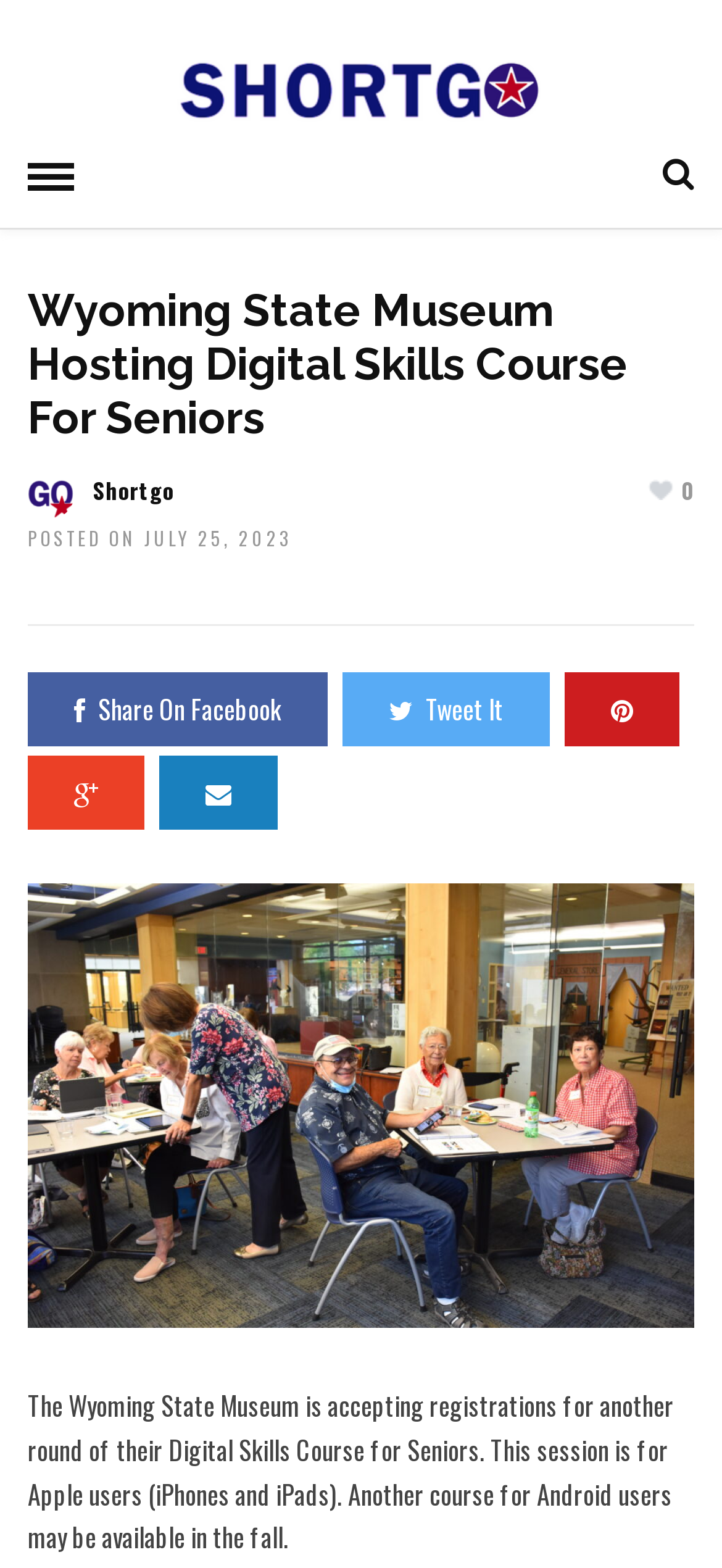Please locate the bounding box coordinates of the element's region that needs to be clicked to follow the instruction: "Read the posted date". The bounding box coordinates should be provided as four float numbers between 0 and 1, i.e., [left, top, right, bottom].

[0.038, 0.335, 0.405, 0.352]